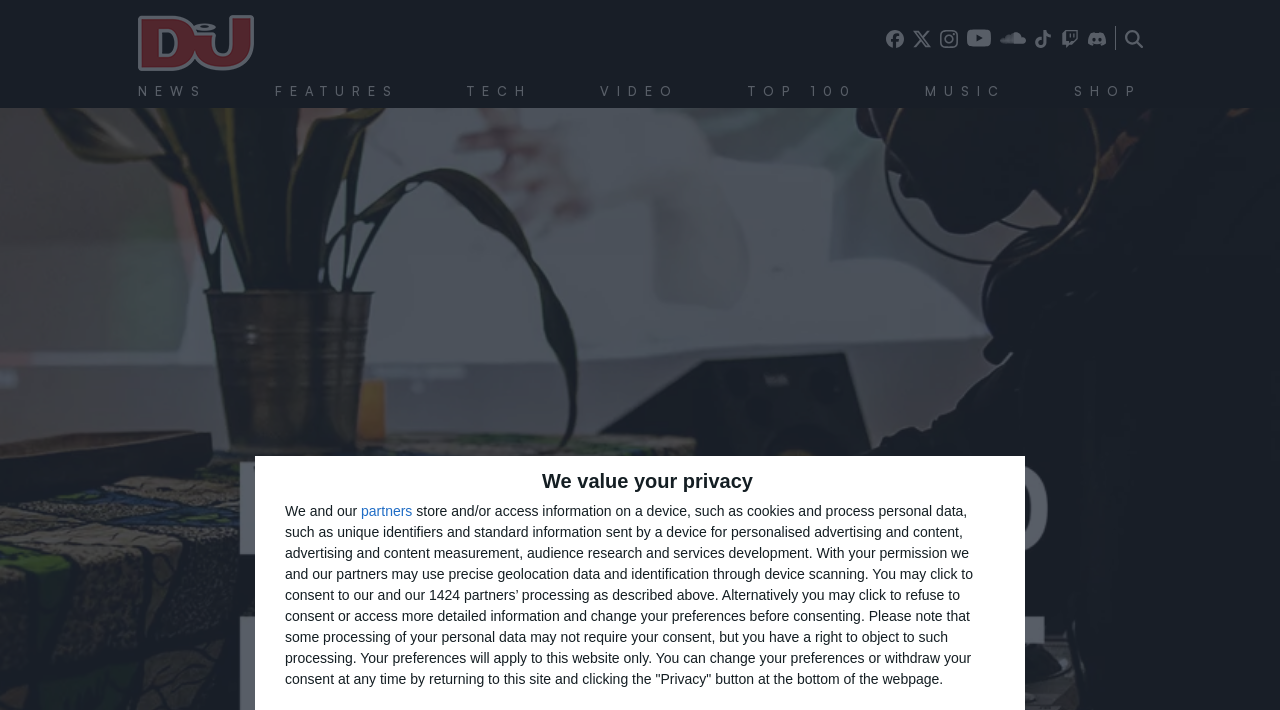Determine the main text heading of the webpage and provide its content.

Mixcloud's new live streaming platform is a gamechanger for DJs – here's why